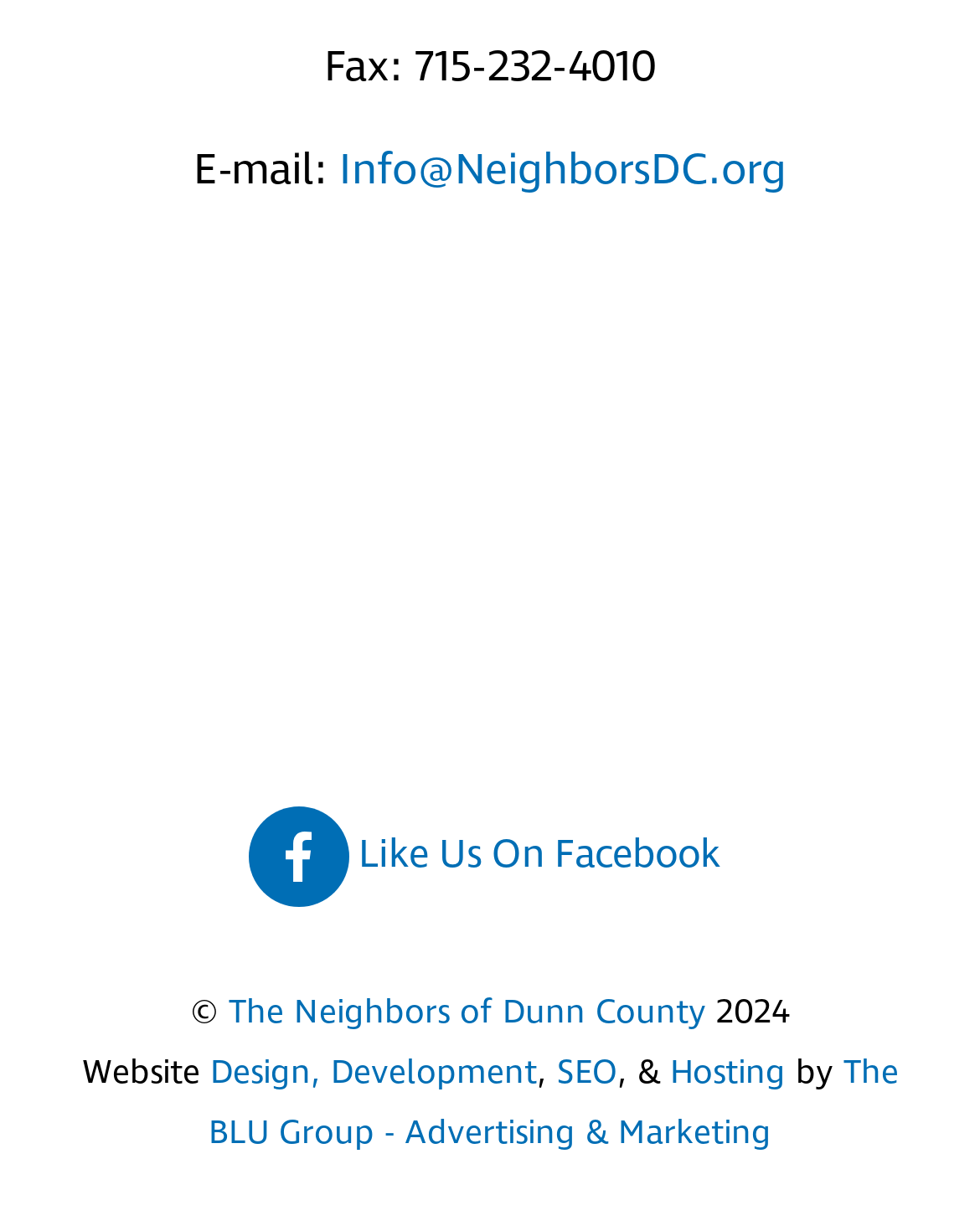Who designed the website?
Provide a detailed and well-explained answer to the question.

I found the website designer by looking at the link element with the text 'The BLU Group - Advertising & Marketing' at the bottom of the webpage.